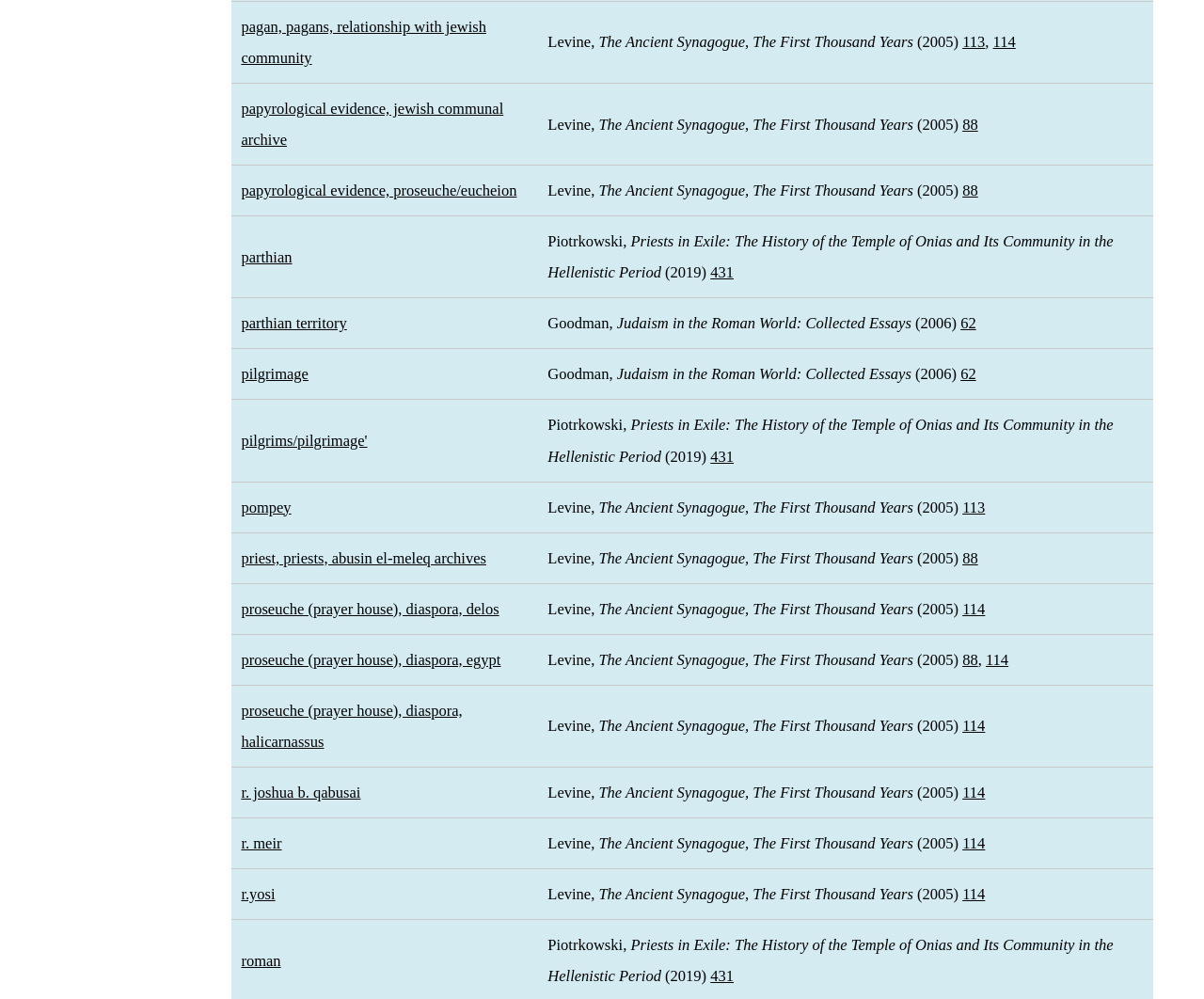Using the provided element description "parthian territory", determine the bounding box coordinates of the UI element.

[0.2, 0.315, 0.288, 0.333]